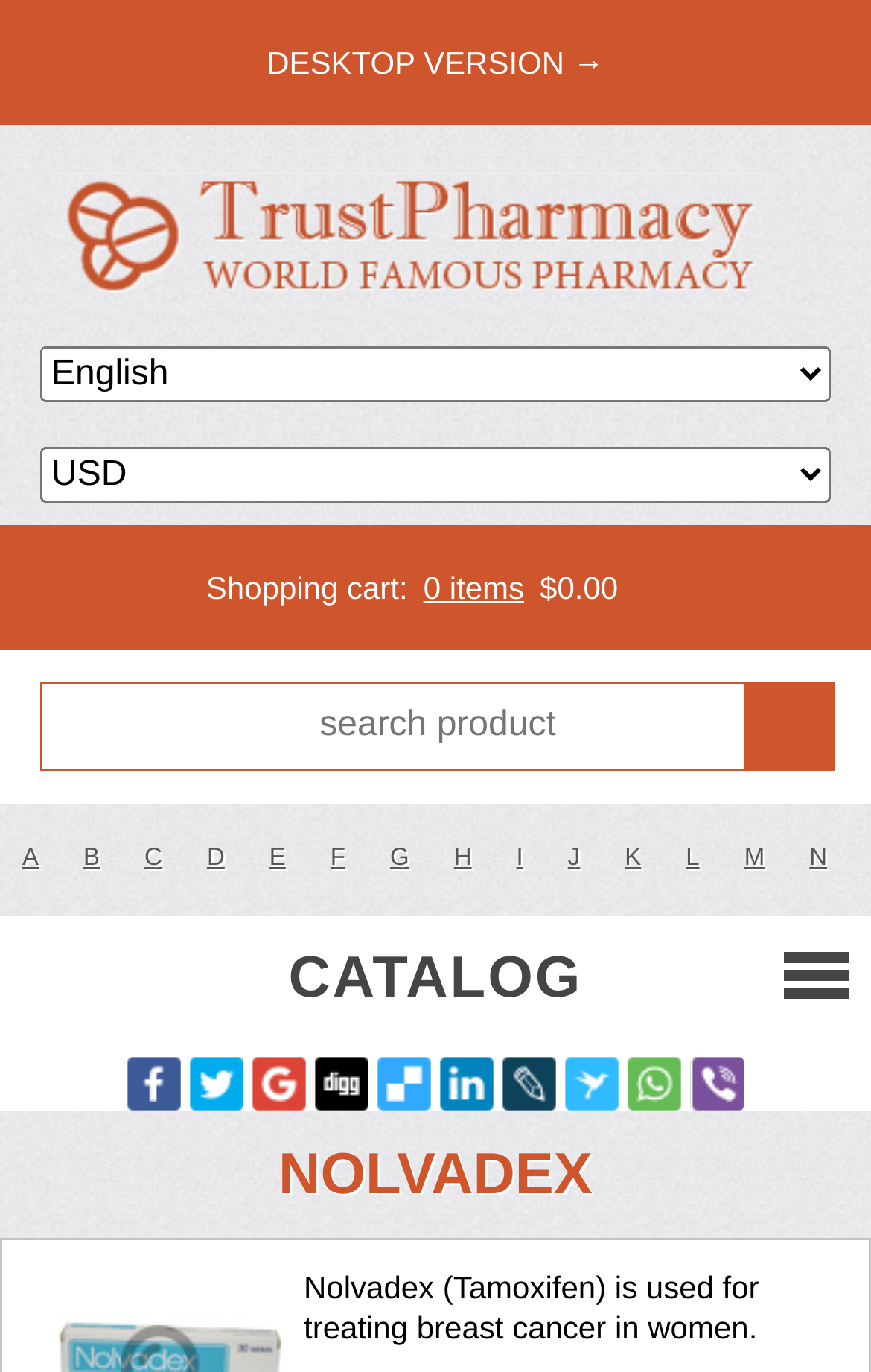Could you provide the bounding box coordinates for the portion of the screen to click to complete this instruction: "View shopping cart"?

[0.0, 0.383, 1.0, 0.474]